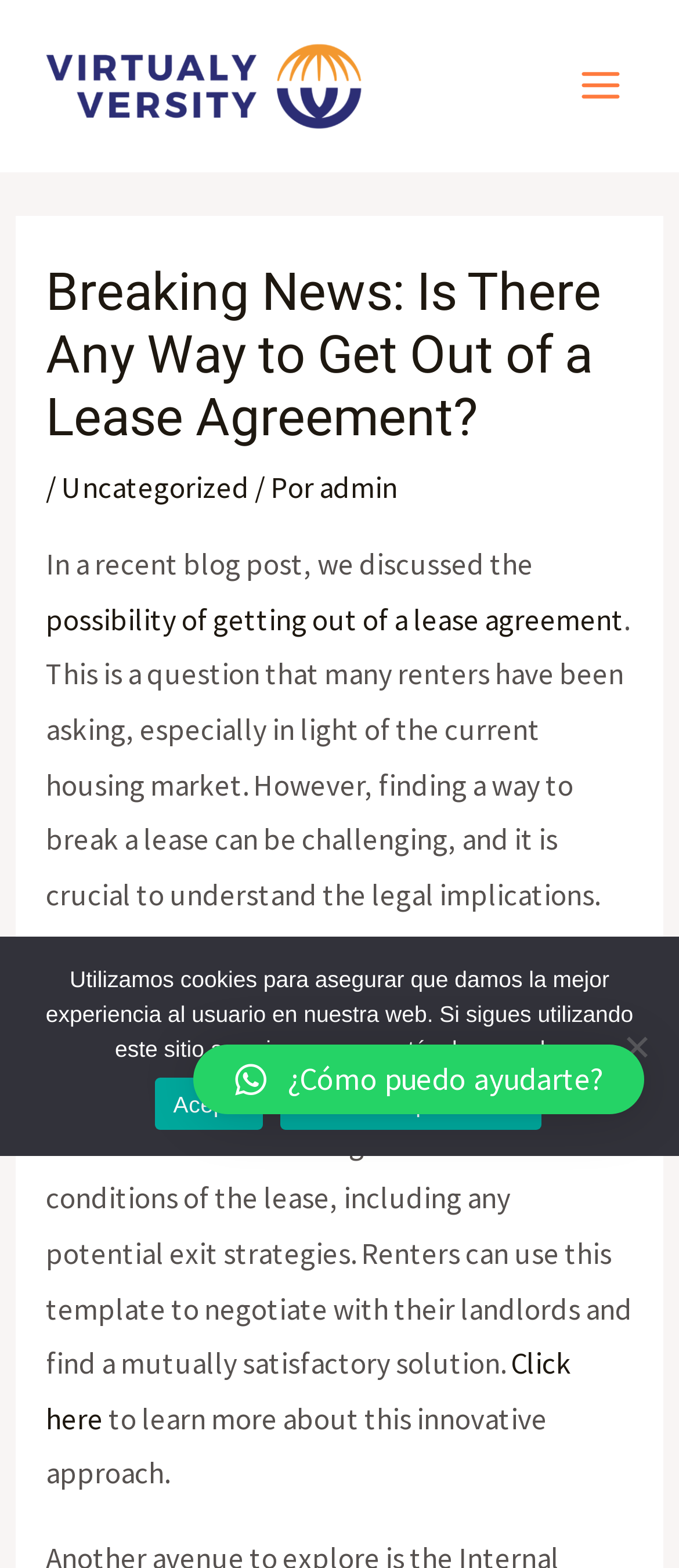What is the purpose of the Illinois Series LLC Operating Agreement Template?
Carefully analyze the image and provide a thorough answer to the question.

According to the website, the Illinois Series LLC Operating Agreement Template provides a framework for outlining the terms and conditions of a lease, including potential exit strategies. This template can be used by renters to negotiate with their landlords and find a mutually satisfactory solution.